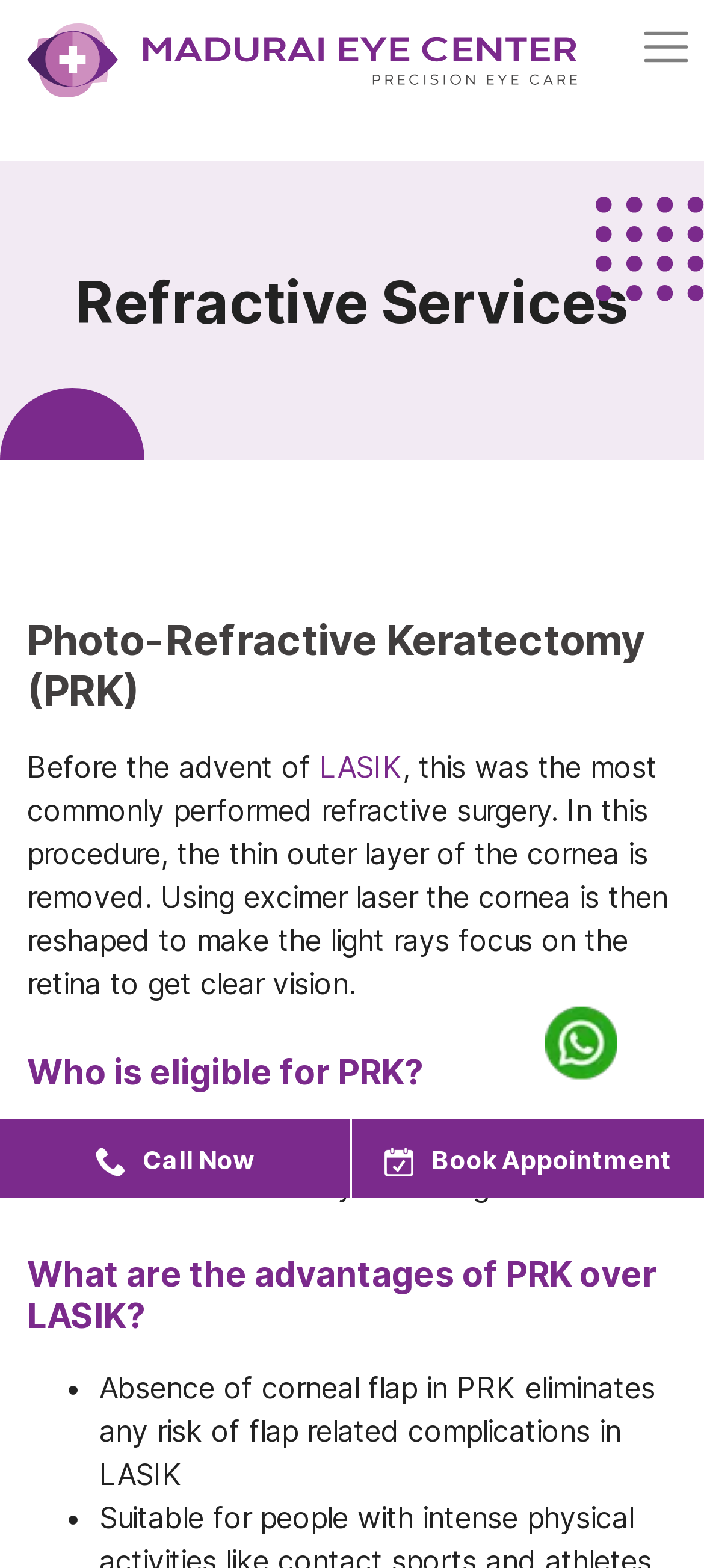Determine the bounding box coordinates (top-left x, top-left y, bottom-right x, bottom-right y) of the UI element described in the following text: Book Appointment

[0.546, 0.73, 0.954, 0.749]